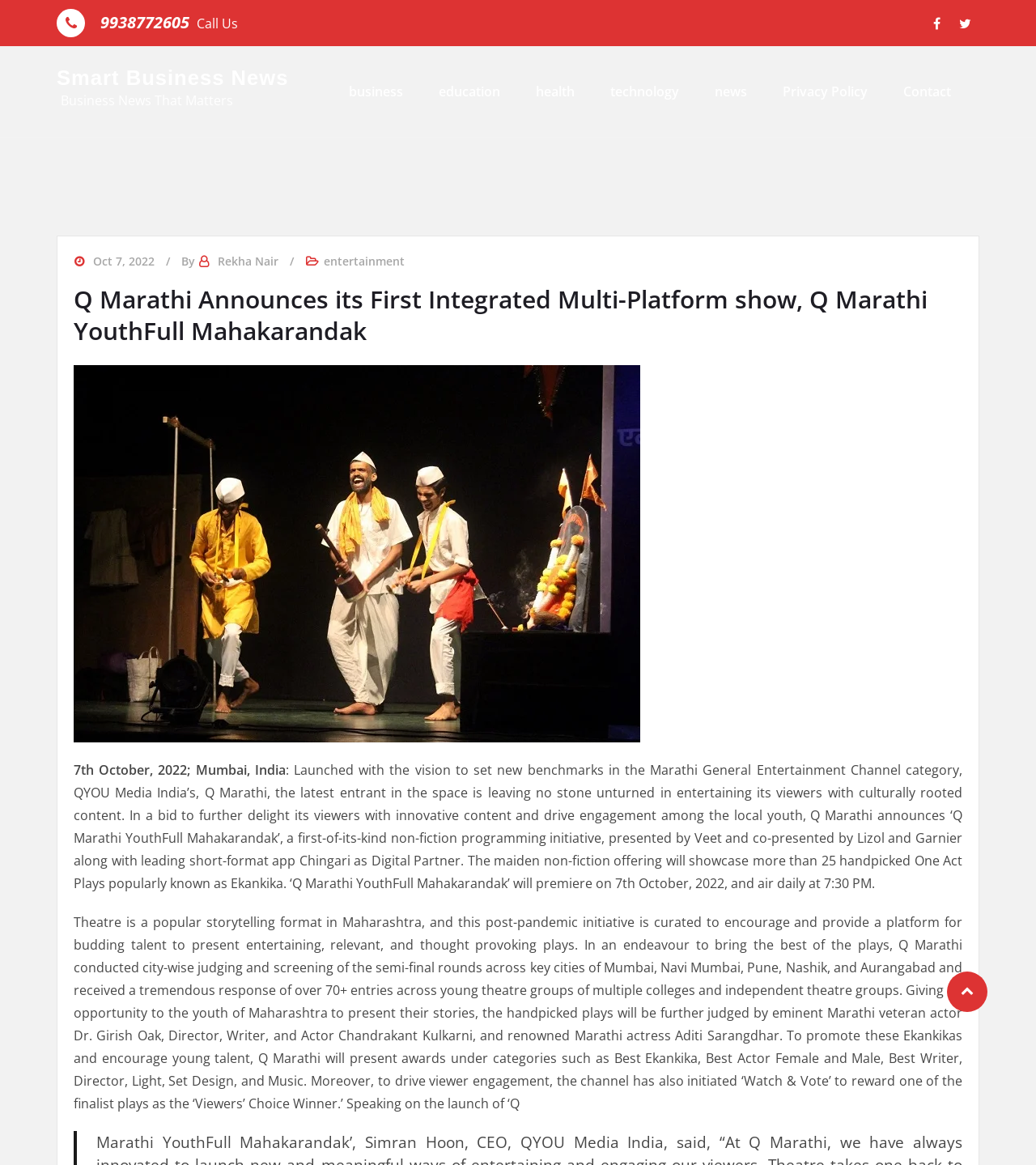Write a detailed summary of the webpage, including text, images, and layout.

The webpage appears to be a news article or press release about Q Marathi, a Marathi General Entertainment Channel. At the top, there are two complementary sections, each containing a phone number and a "Call Us" text, and two social media links, respectively. 

Below these sections, there is a main heading "Smart Business News" with a tagline "Business News That Matters". A primary menu is located to the right of the heading, with links to various categories such as business, education, health, technology, news, and more.

The main content of the webpage is an article about Q Marathi's new show, "Q Marathi YouthFull Mahakarandak", which is a non-fiction programming initiative. The article is divided into several paragraphs, with a heading that spans the entire width of the page. There is also an image related to the show.

The article provides details about the show, including its premiere date and time, and its concept of showcasing one-act plays. It also mentions the judges and the awards that will be presented to the winners. A quote from Simran Hoon, CEO of QYOU Media India, is included at the bottom of the article.

At the bottom right of the page, there is a link to the news source, "Oct 7, 2022", and a link to the author, "Rekha Nair". There is also a link to the category "entertainment" above the article.